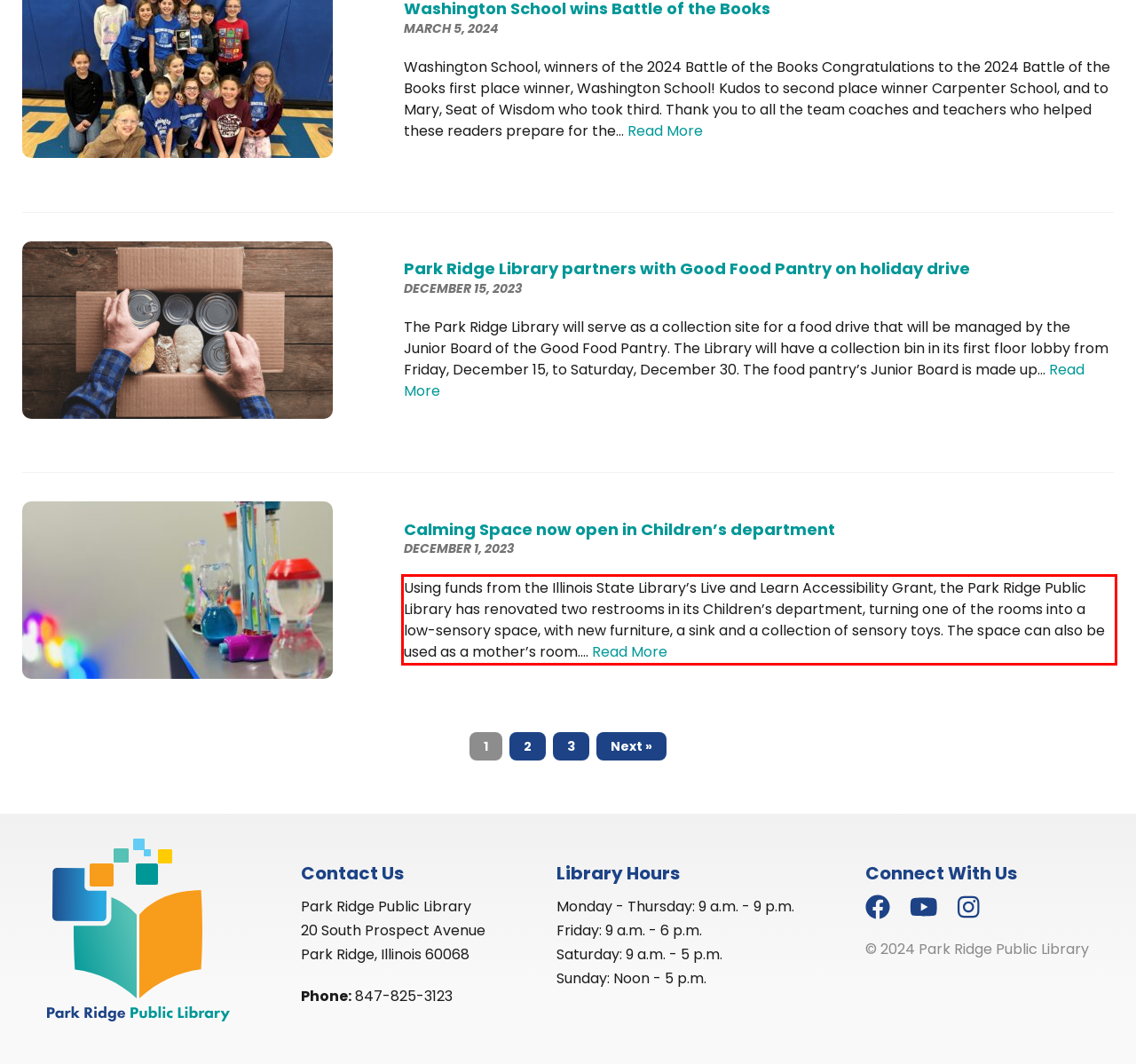Given a screenshot of a webpage containing a red rectangle bounding box, extract and provide the text content found within the red bounding box.

Using funds from the Illinois State Library’s Live and Learn Accessibility Grant, the Park Ridge Public Library has renovated two restrooms in its Children’s department, turning one of the rooms into a low-sensory space, with new furniture, a sink and a collection of sensory toys. The space can also be used as a mother’s room.… Read More